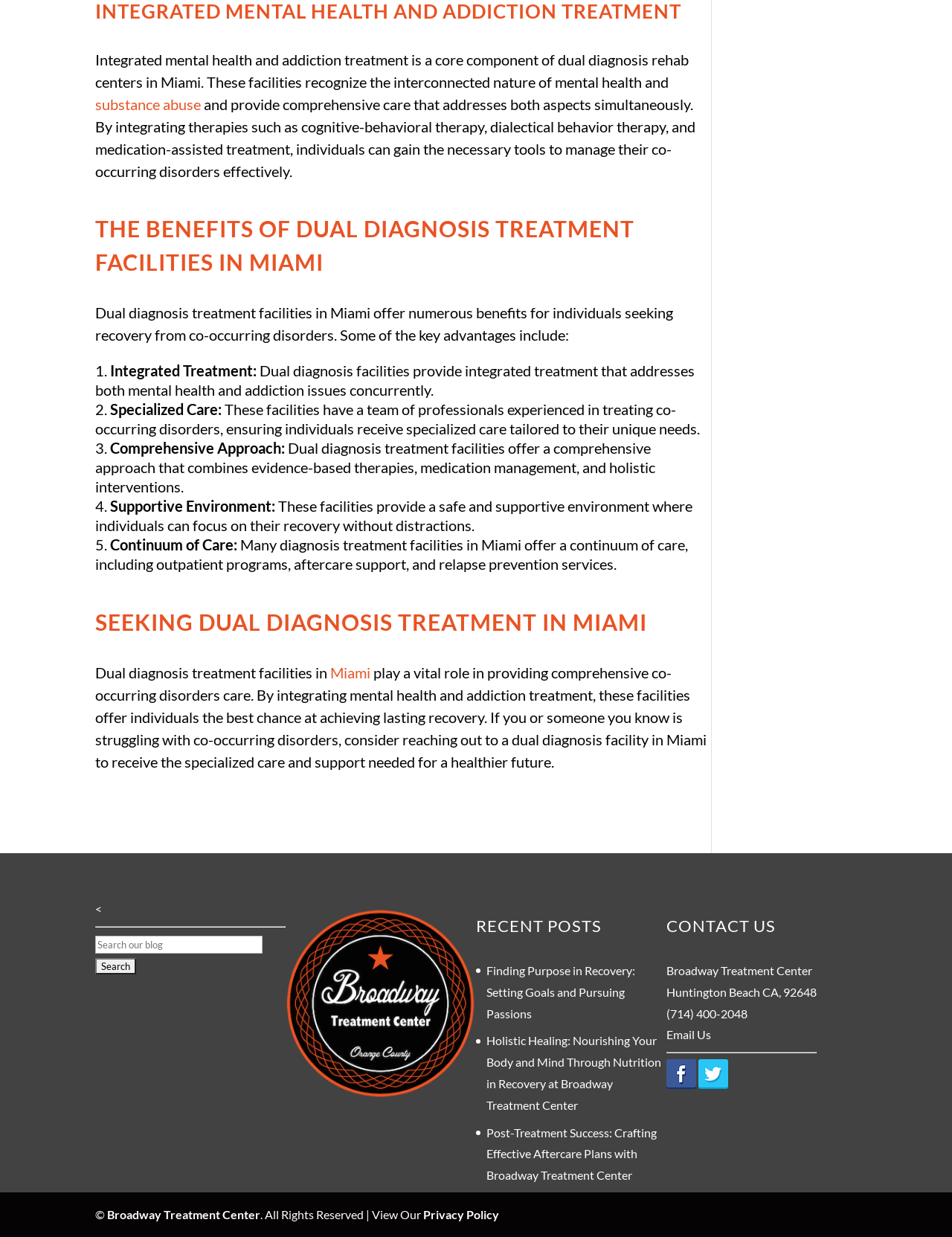Identify the bounding box coordinates of the region I need to click to complete this instruction: "Read the recent post about finding purpose in recovery".

[0.511, 0.779, 0.667, 0.825]